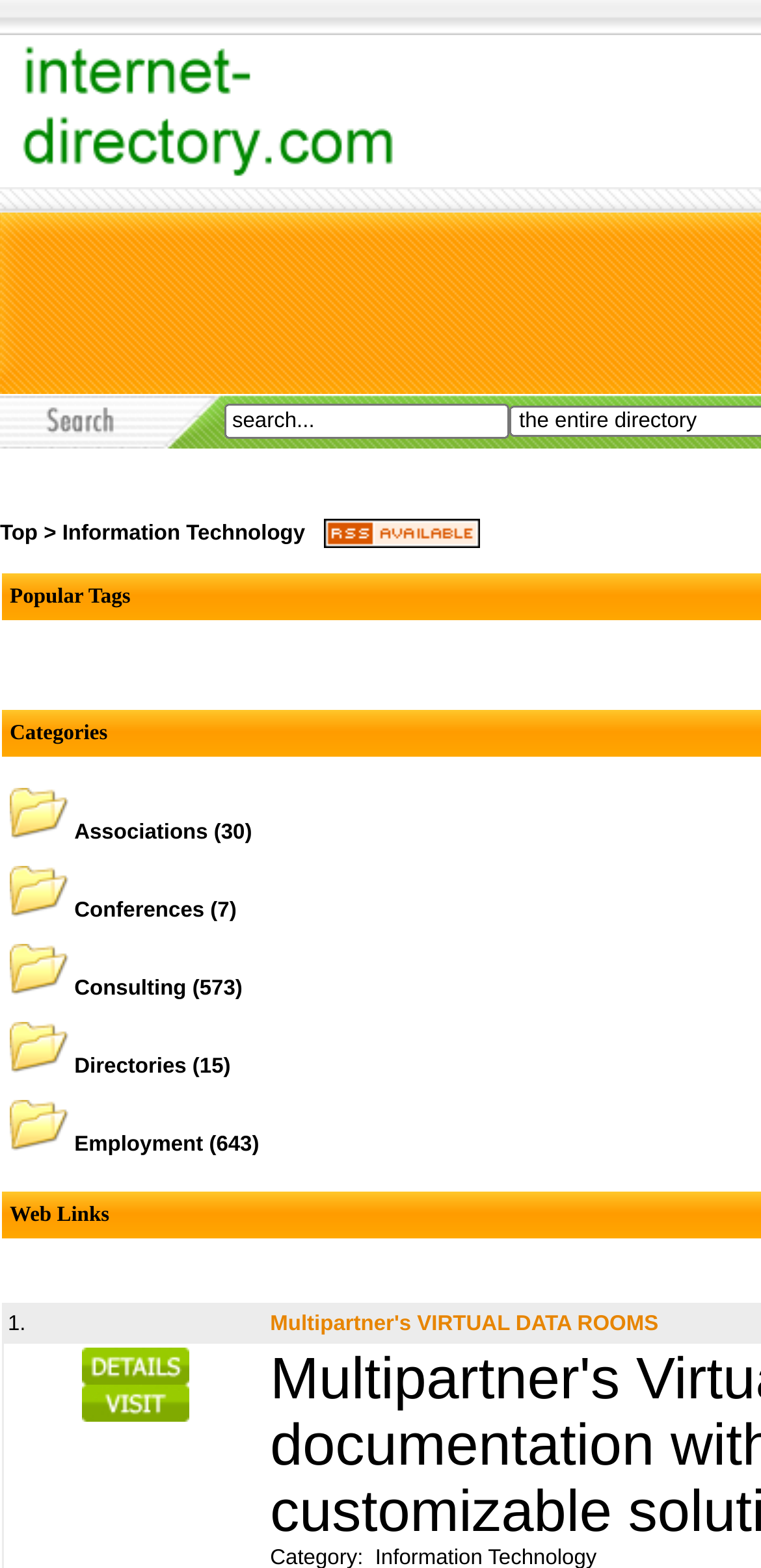How many links are under 'Information Technology'?
Please use the visual content to give a single word or phrase answer.

7